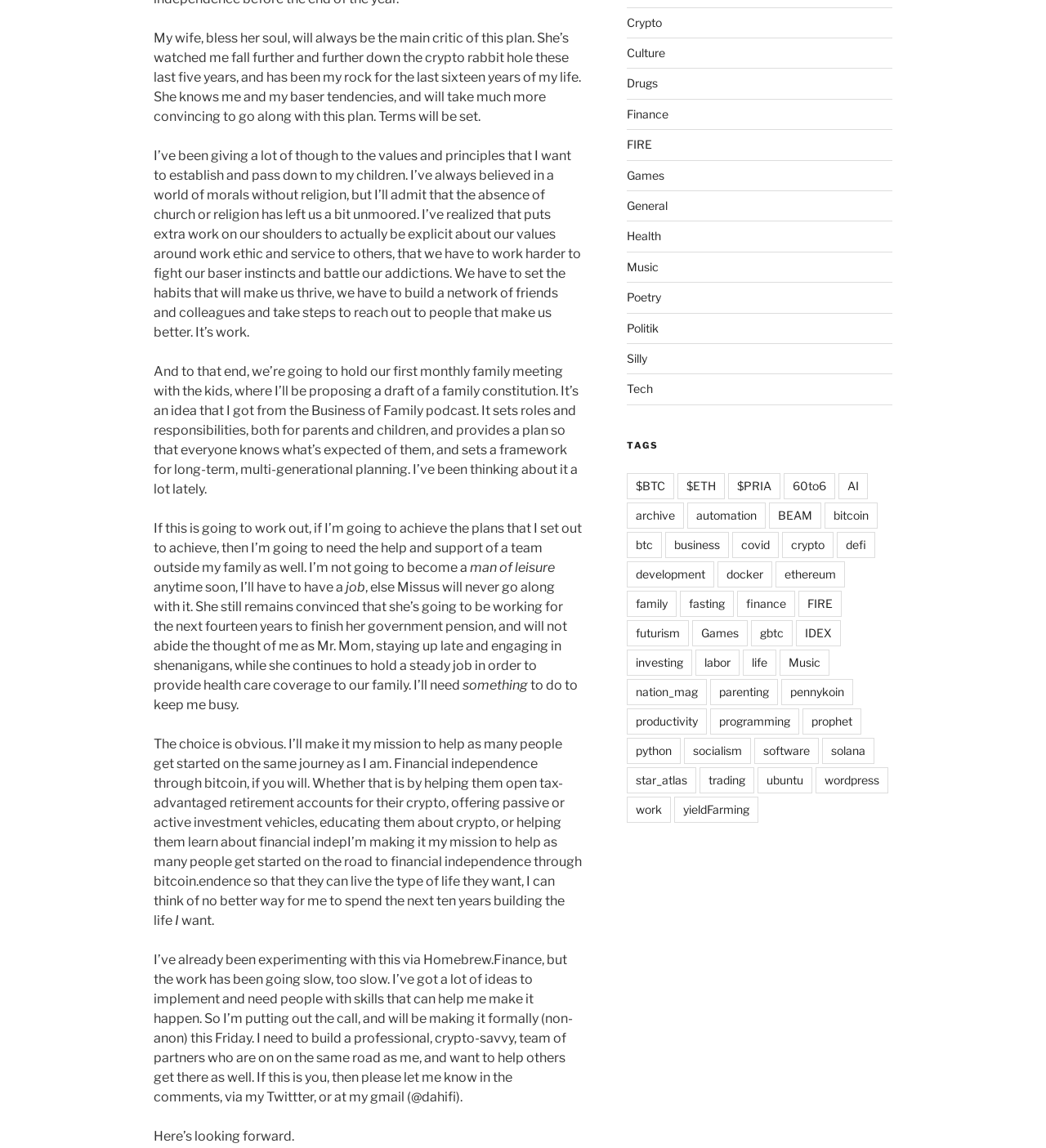Use one word or a short phrase to answer the question provided: 
What is the author's goal for the next ten years?

Helping people achieve financial independence through bitcoin